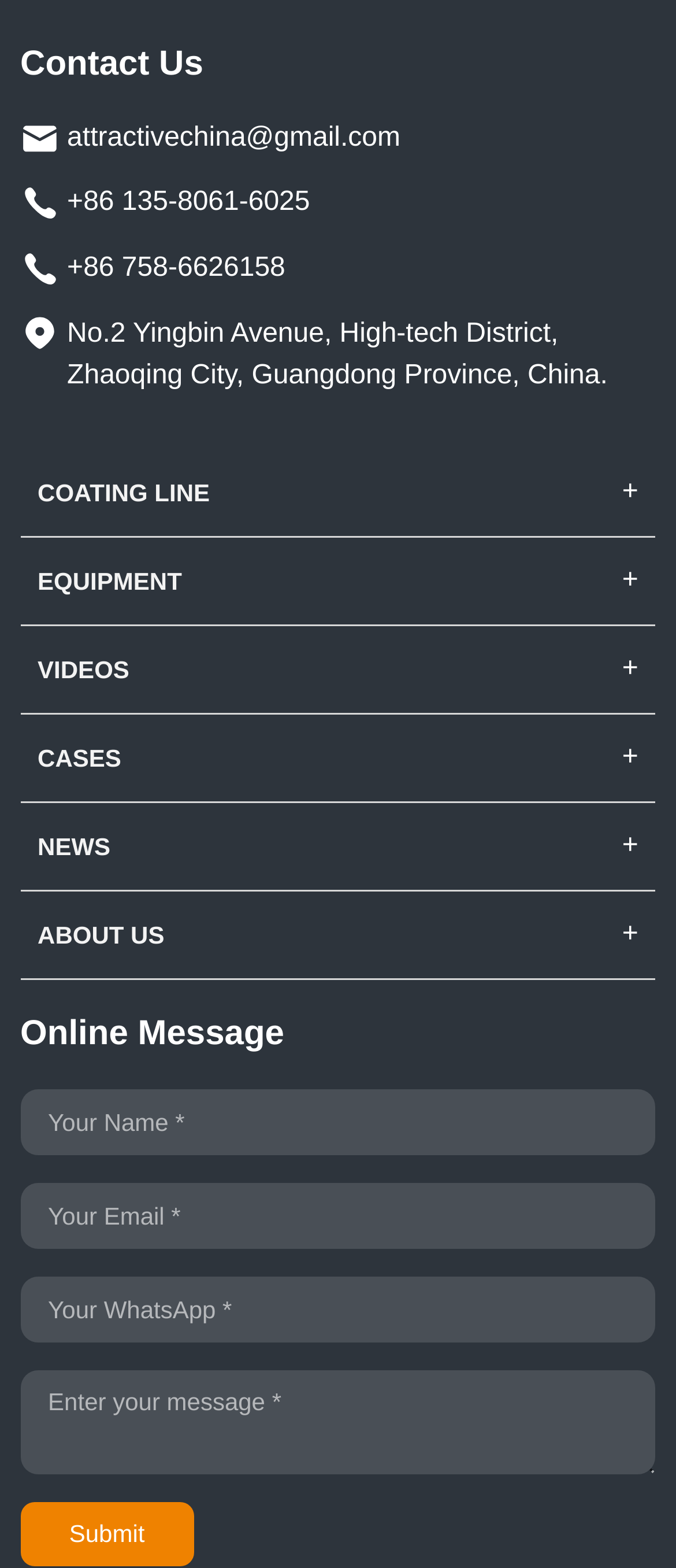Using the webpage screenshot, find the UI element described by COATING LINE. Provide the bounding box coordinates in the format (top-left x, top-left y, bottom-right x, bottom-right y), ensuring all values are floating point numbers between 0 and 1.

[0.03, 0.286, 0.97, 0.343]